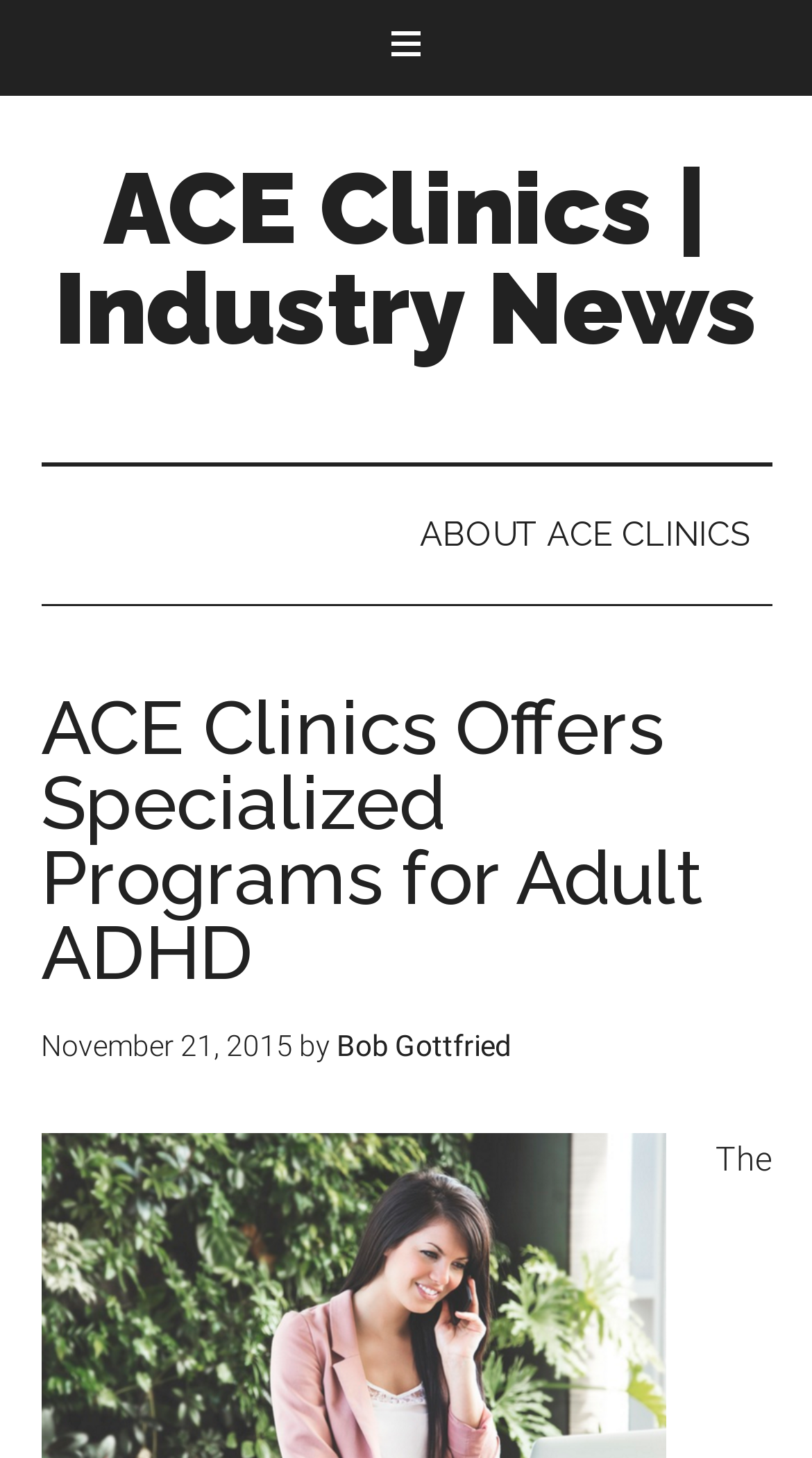What is the name of the clinic mentioned in the article?
From the screenshot, provide a brief answer in one word or phrase.

ACE Clinics